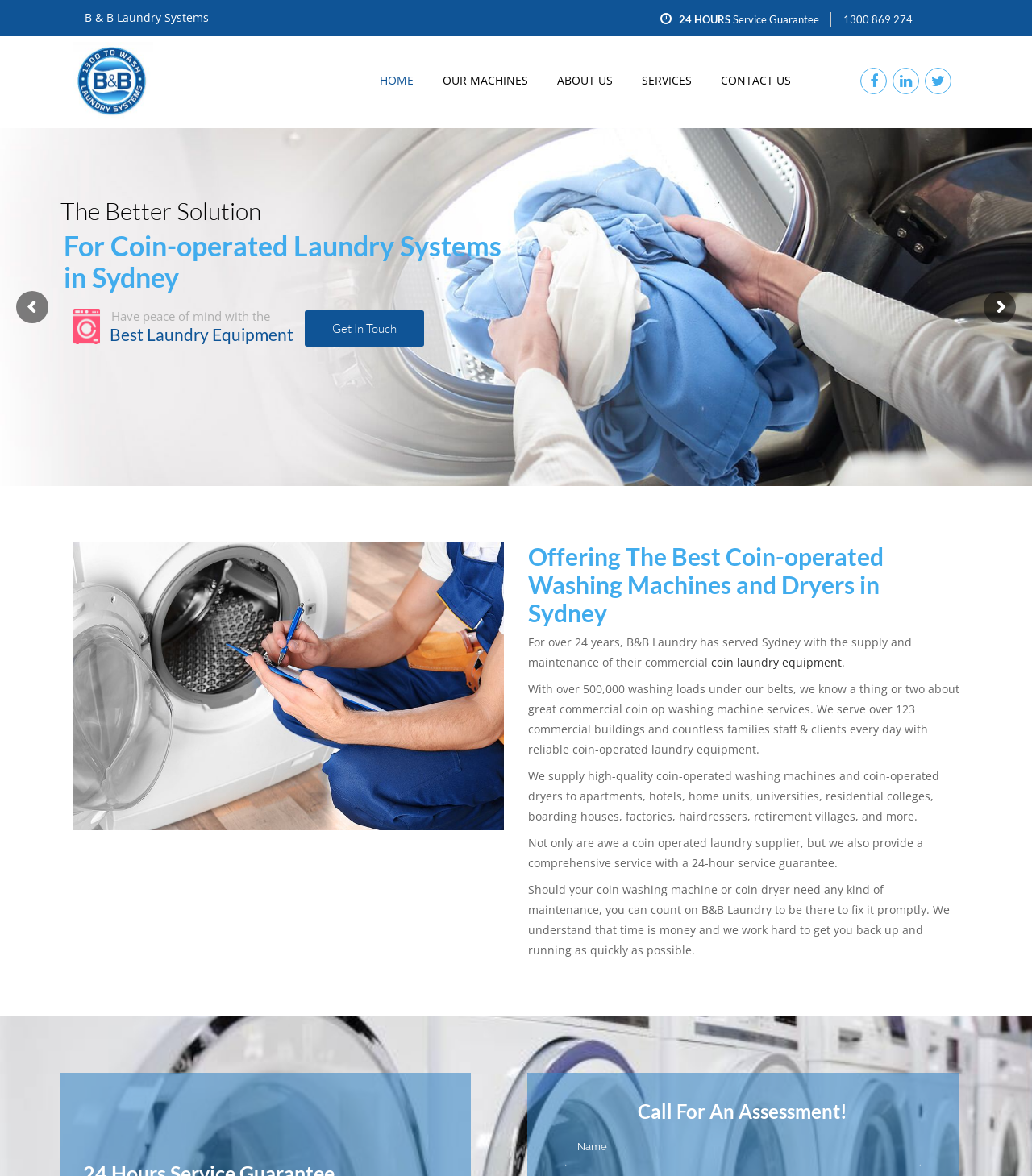Use the information in the screenshot to answer the question comprehensively: What type of equipment does B&B Laundry supply?

According to the webpage, B&B Laundry supplies high-quality coin-operated washing machines and dryers to various types of establishments, including apartments, hotels, and universities.